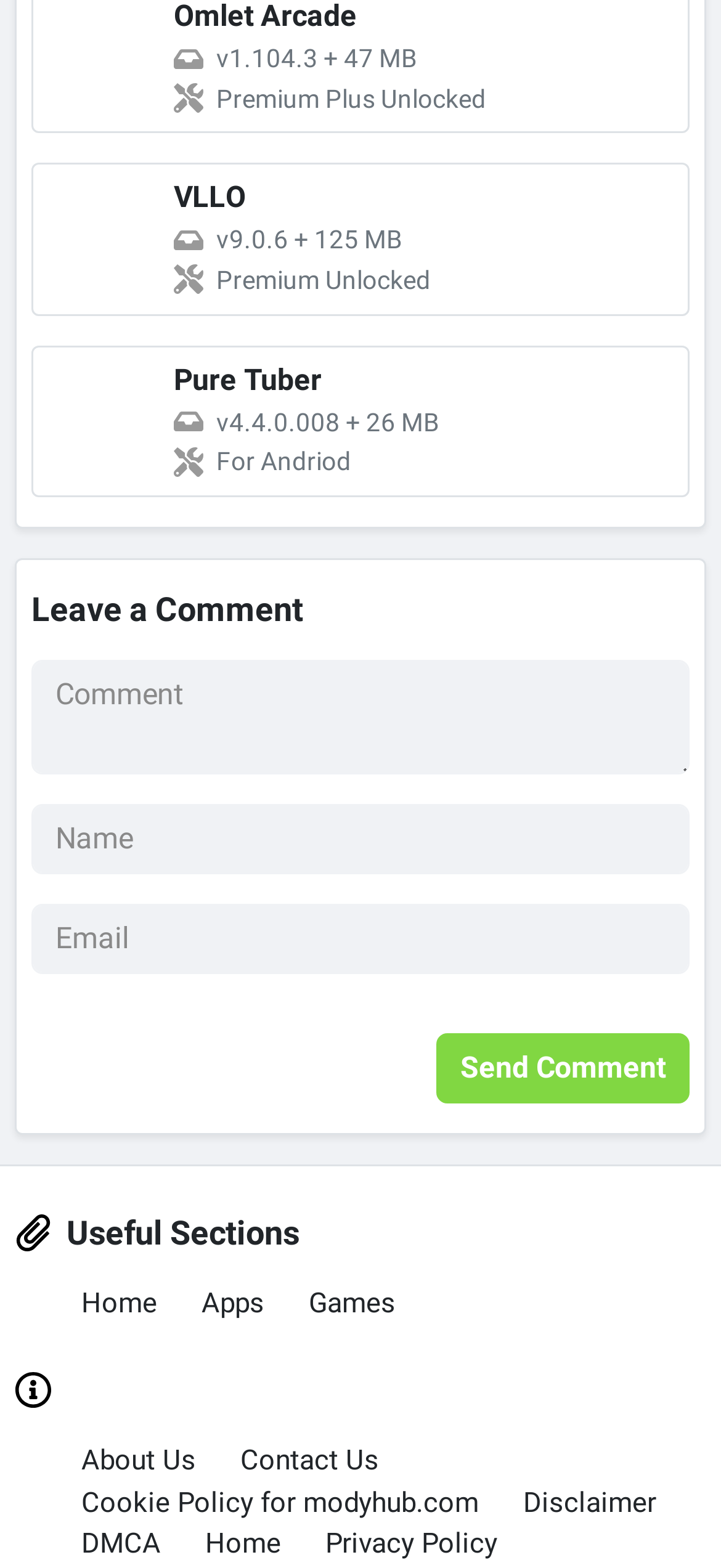Please provide the bounding box coordinates for the element that needs to be clicked to perform the instruction: "Click on About Us". The coordinates must consist of four float numbers between 0 and 1, formatted as [left, top, right, bottom].

[0.113, 0.921, 0.272, 0.942]